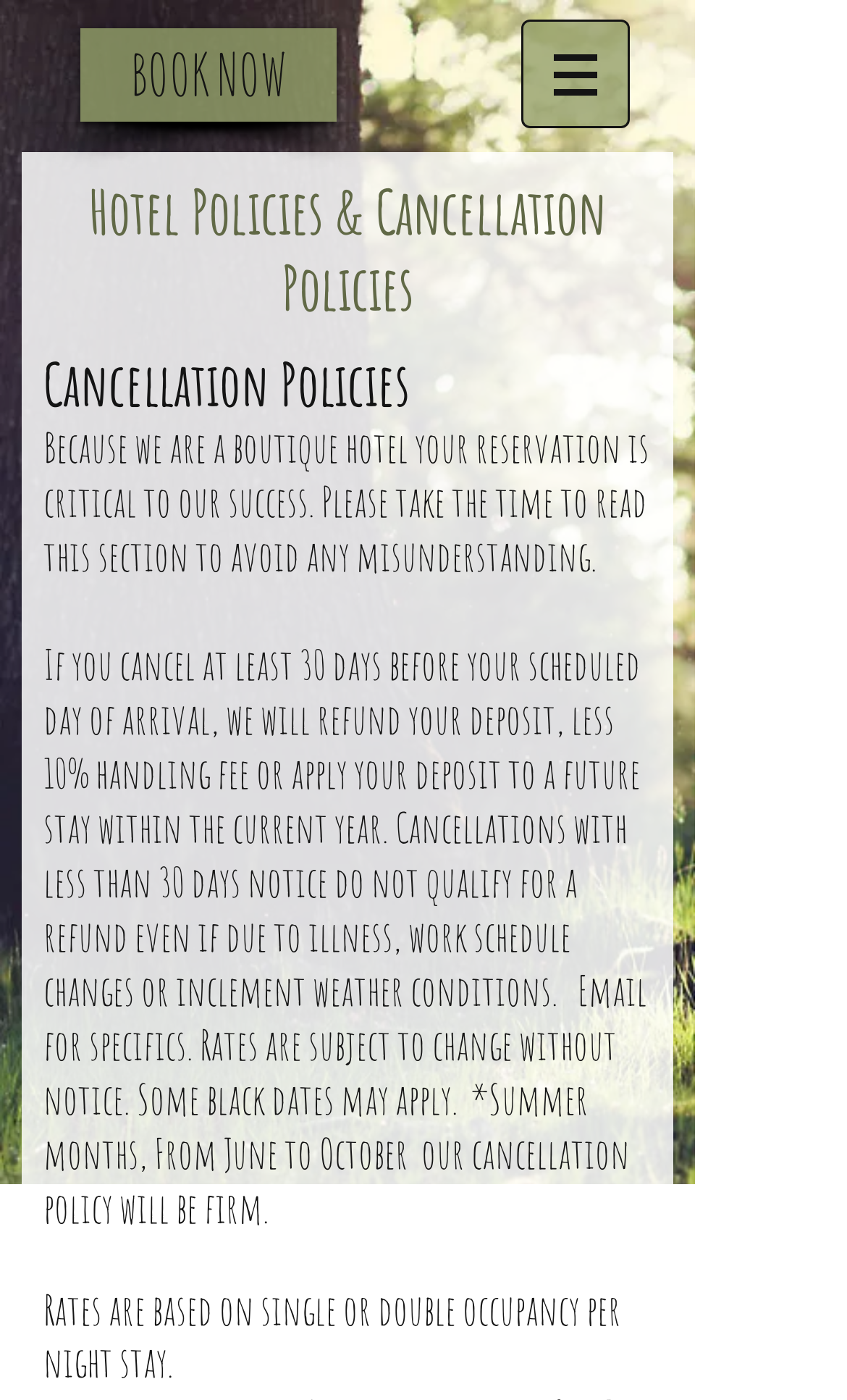Identify the bounding box of the UI component described as: "BOOK NOW".

[0.095, 0.02, 0.397, 0.087]